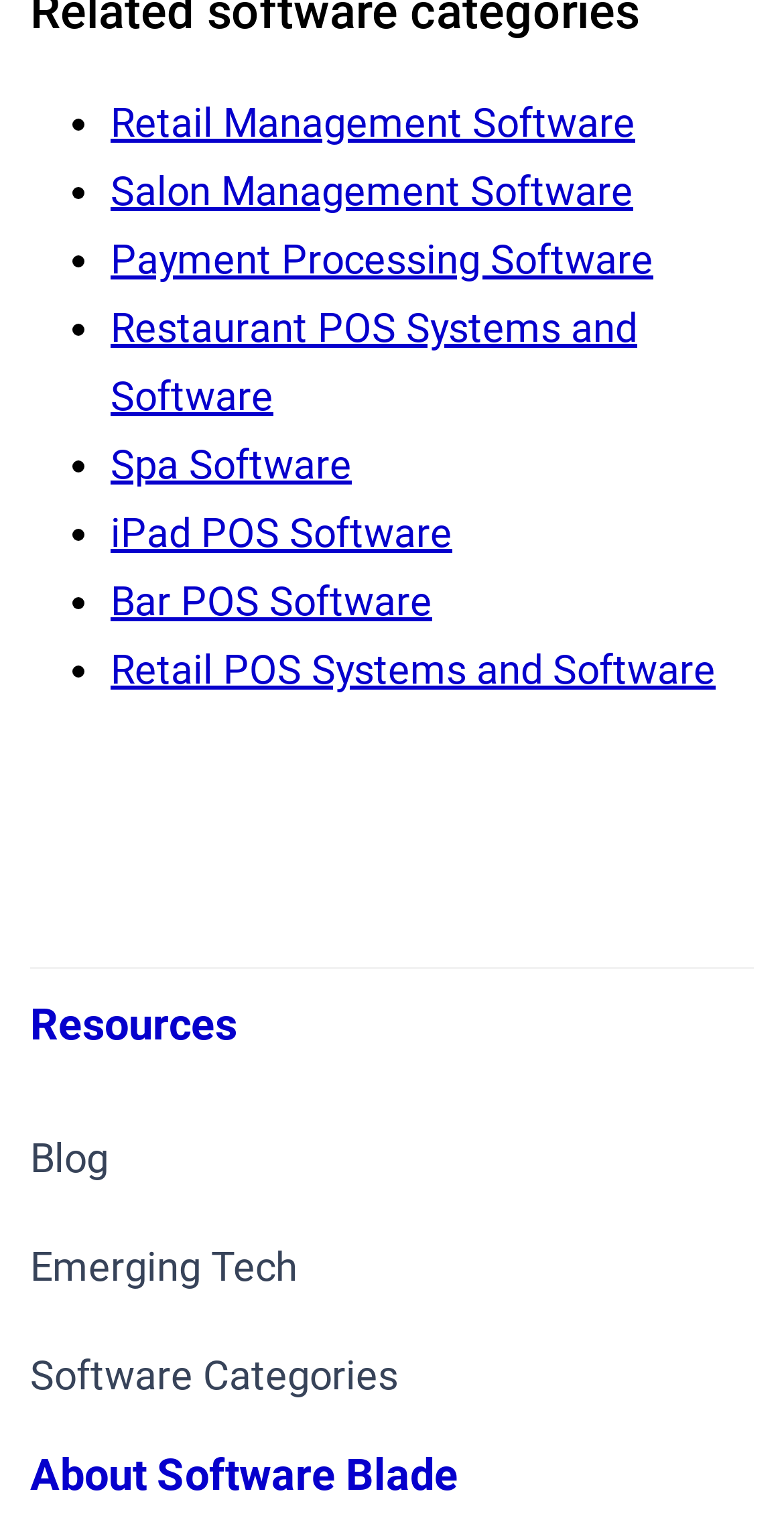Given the element description "Blog" in the screenshot, predict the bounding box coordinates of that UI element.

[0.038, 0.739, 0.138, 0.784]